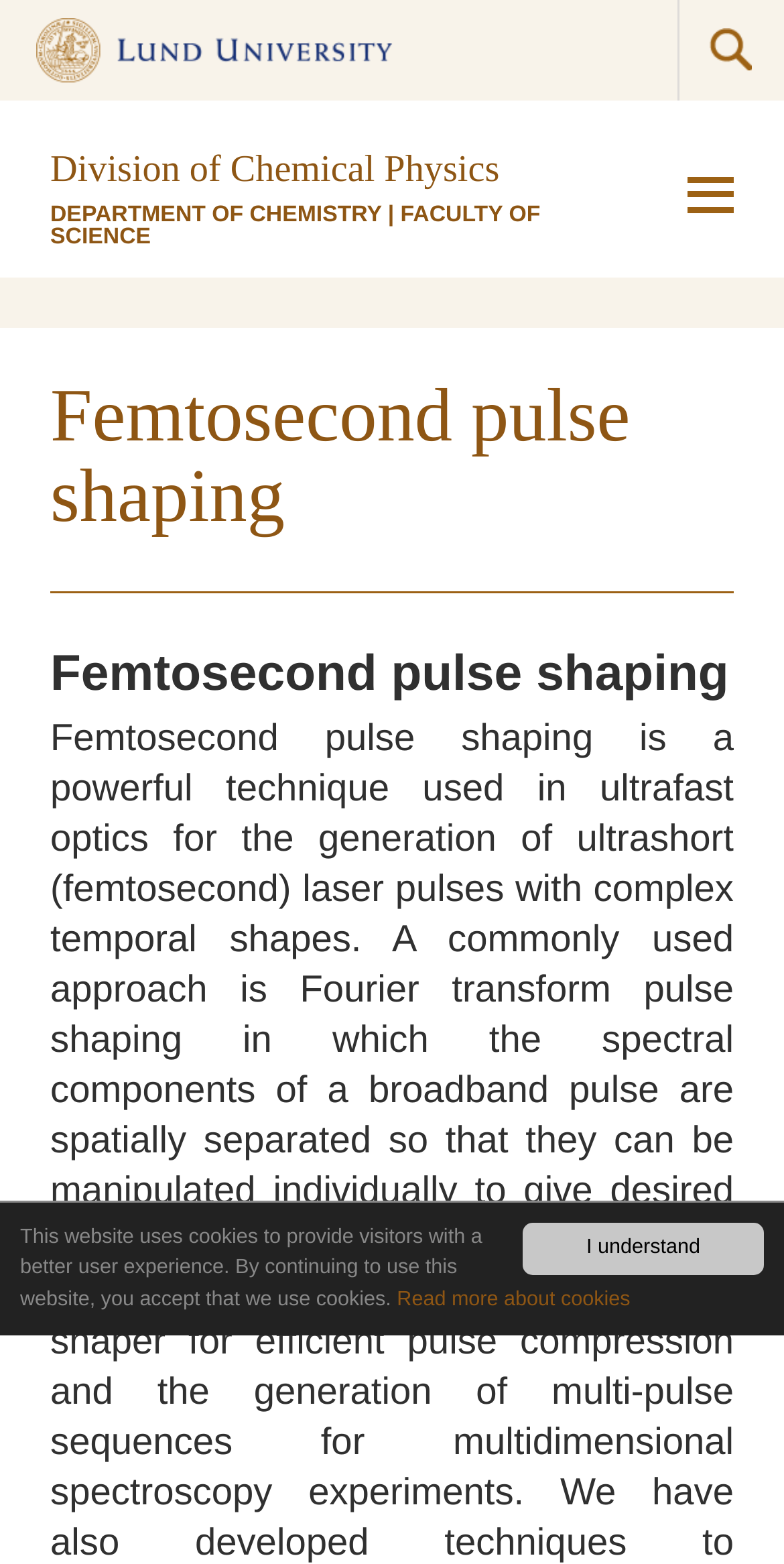What is the purpose of the button on the top right corner?
Answer with a single word or phrase, using the screenshot for reference.

Unknown